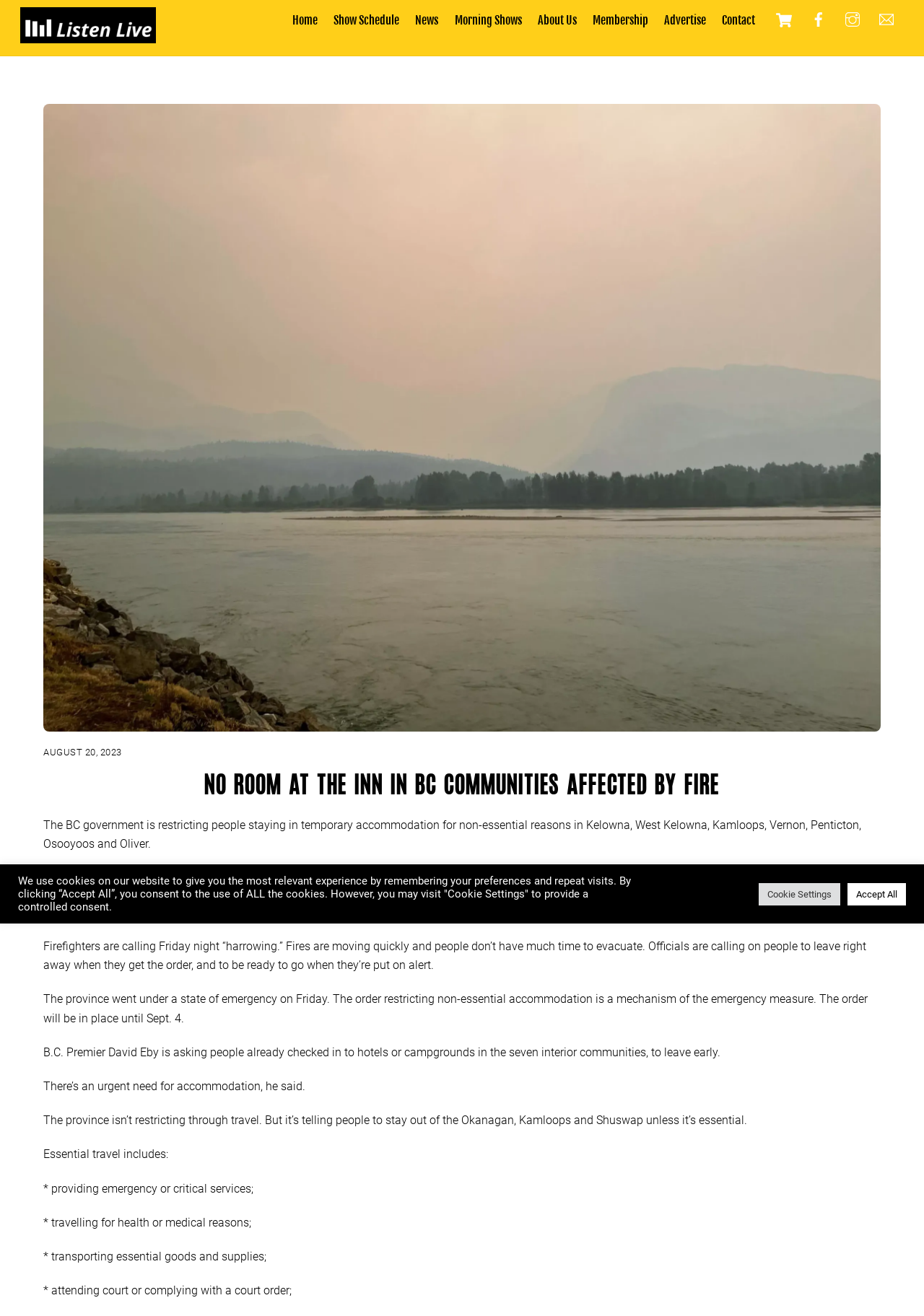Can you pinpoint the bounding box coordinates for the clickable element required for this instruction: "Open the Facebook page"? The coordinates should be four float numbers between 0 and 1, i.e., [left, top, right, bottom].

[0.87, 0.009, 0.902, 0.02]